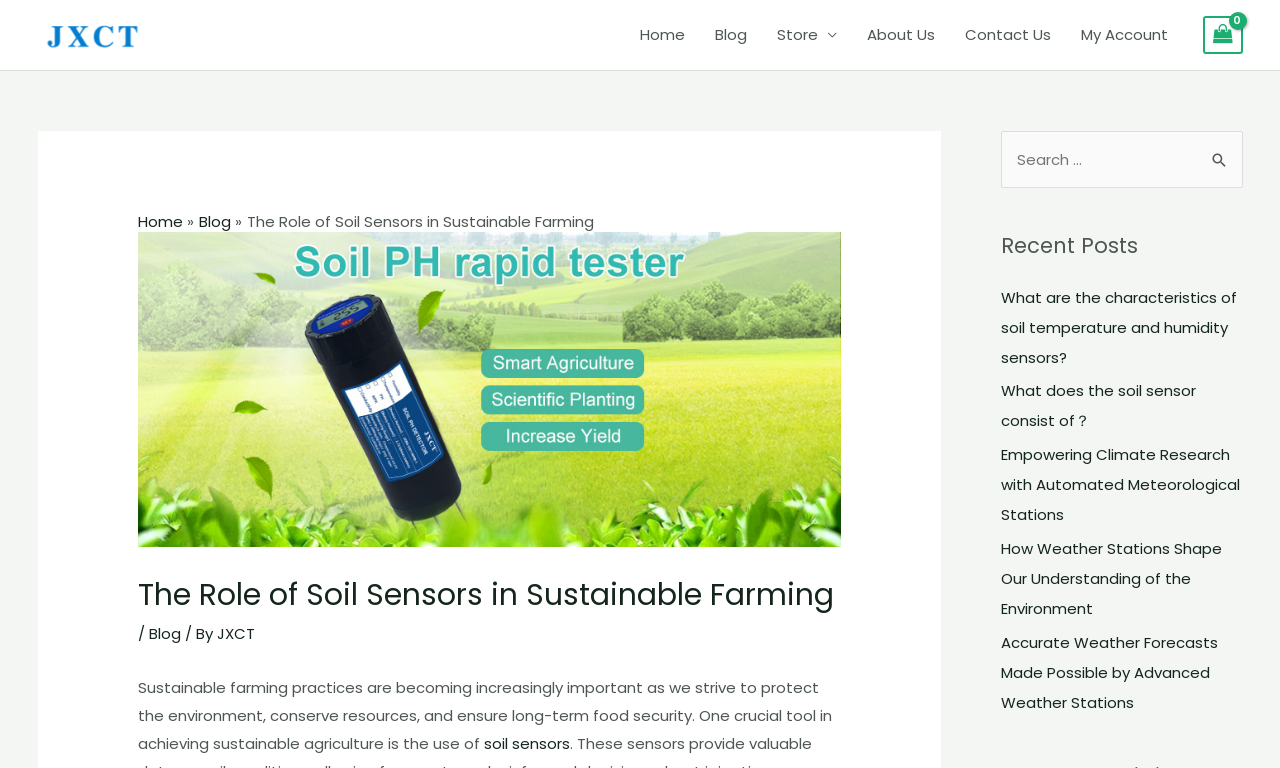Pinpoint the bounding box coordinates of the area that should be clicked to complete the following instruction: "View the 'Blog' page". The coordinates must be given as four float numbers between 0 and 1, i.e., [left, top, right, bottom].

[0.546, 0.0, 0.595, 0.091]